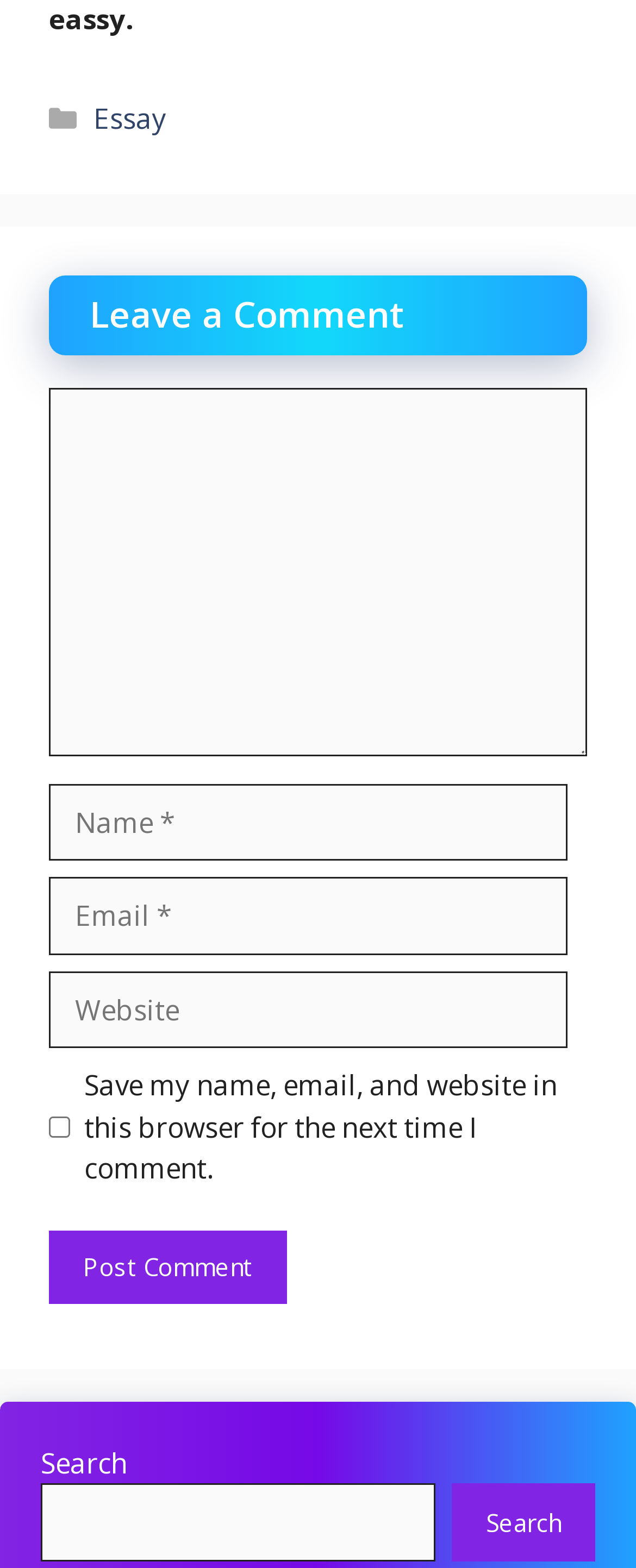Given the content of the image, can you provide a detailed answer to the question?
What is the function of the checkbox?

The checkbox is for saving the user's name, email, and website in the browser for the next time they comment, as indicated by the label next to the checkbox.